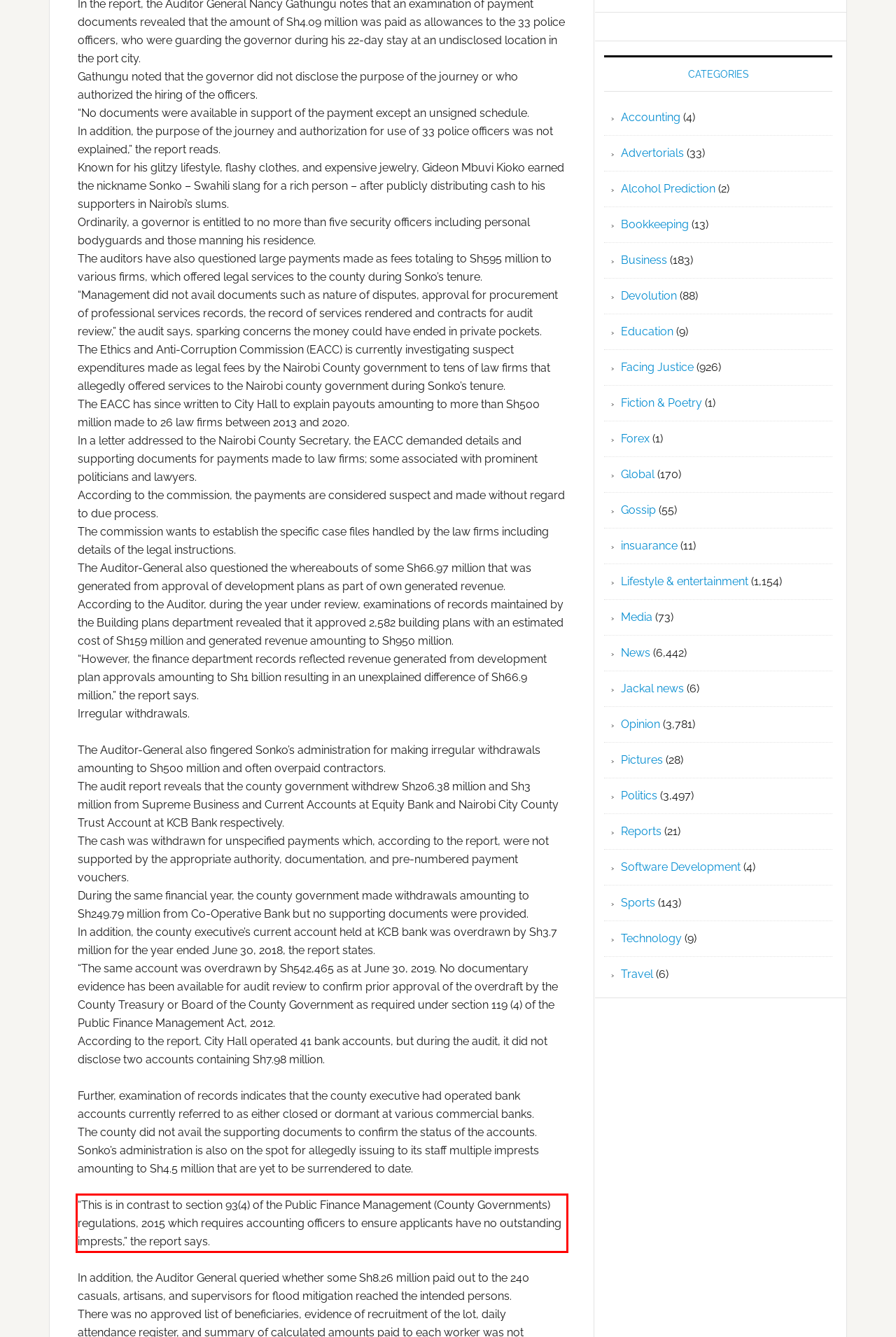The screenshot provided shows a webpage with a red bounding box. Apply OCR to the text within this red bounding box and provide the extracted content.

“This is in contrast to section 93(4) of the Public Finance Management (County Governments) regulations, 2015 which requires accounting officers to ensure applicants have no outstanding imprests,” the report says.